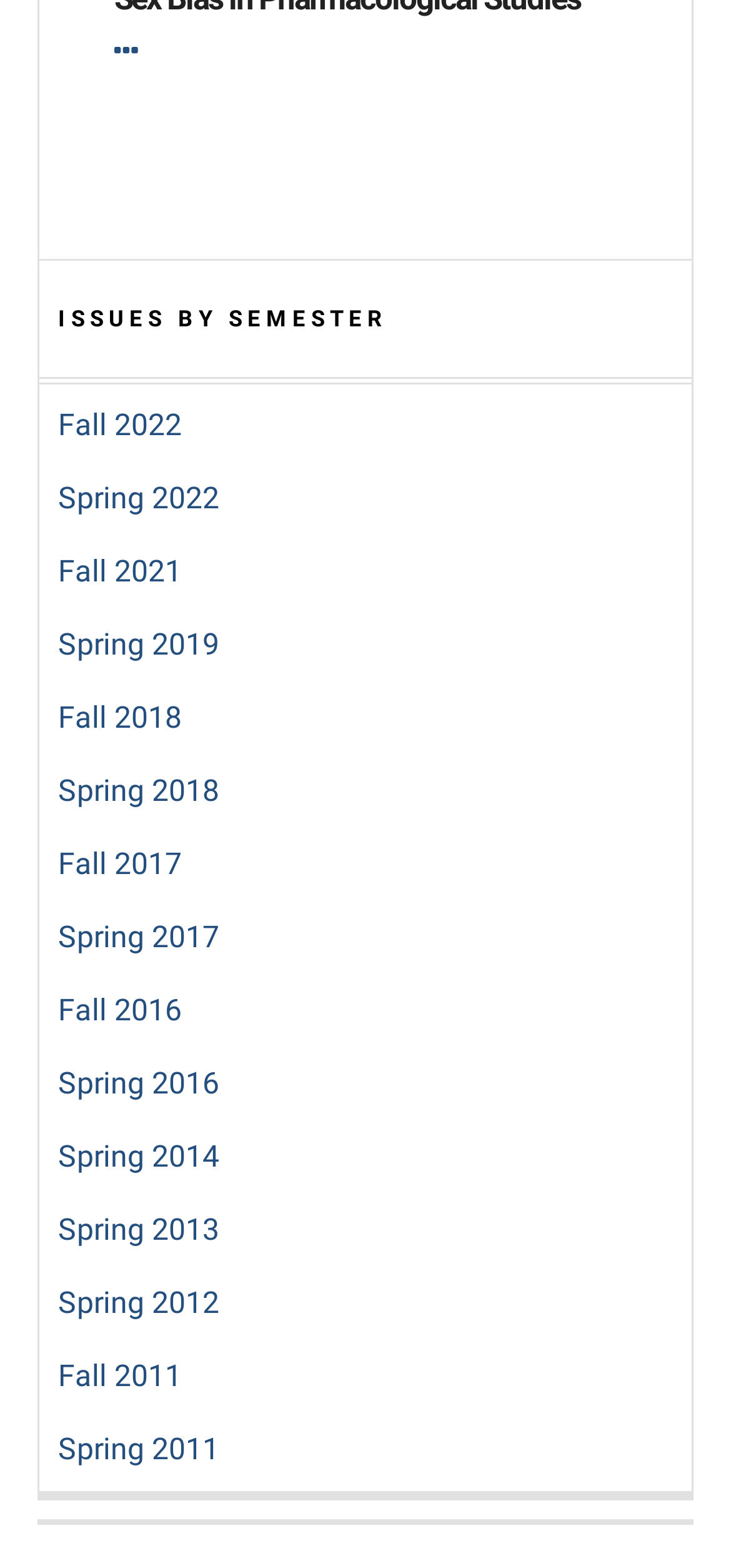Identify the bounding box coordinates of the element to click to follow this instruction: 'view Fall 2022 issues'. Ensure the coordinates are four float values between 0 and 1, provided as [left, top, right, bottom].

[0.079, 0.26, 0.249, 0.283]